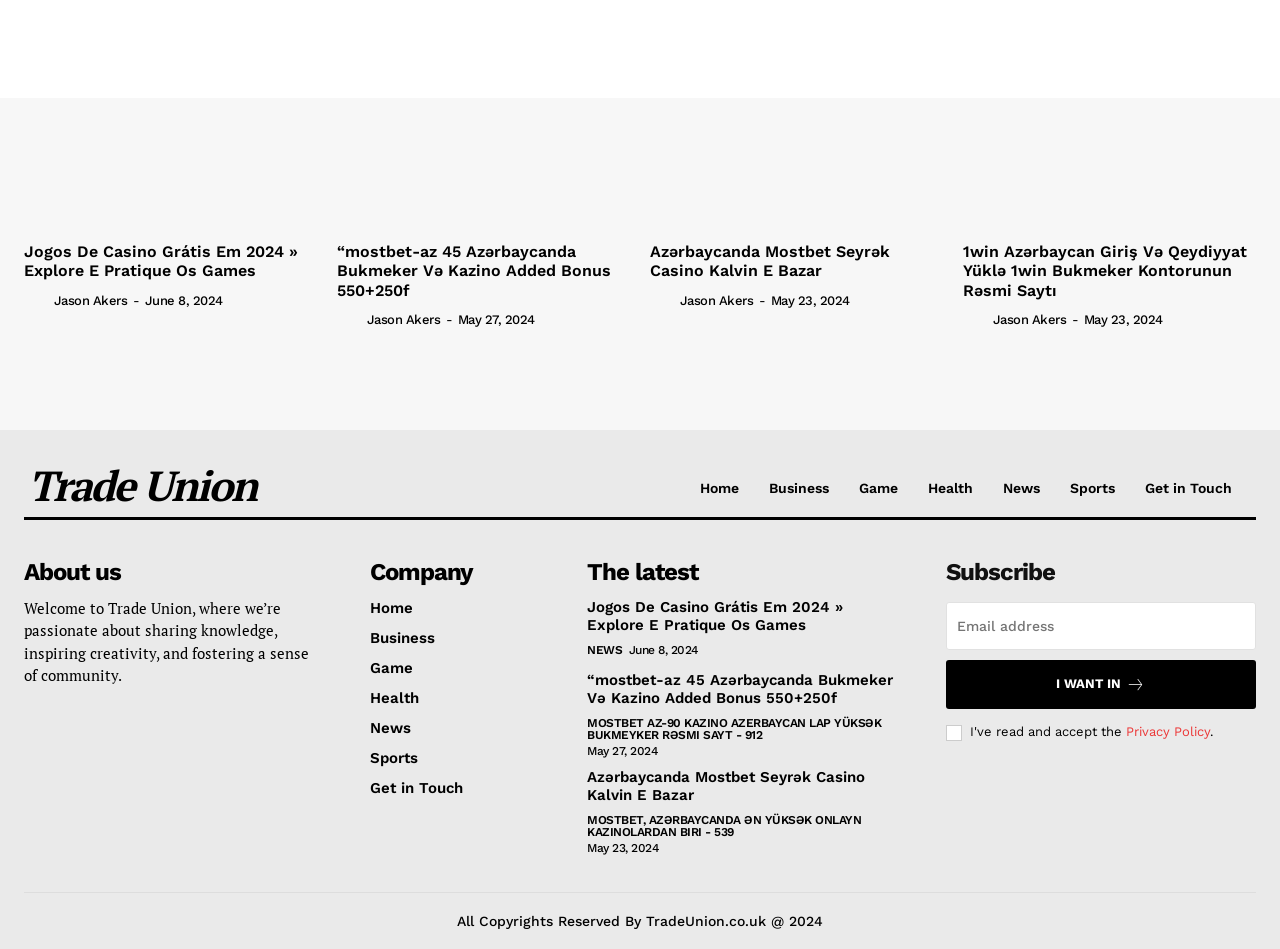Determine the bounding box coordinates for the area that needs to be clicked to fulfill this task: "Click on the 'Home' link". The coordinates must be given as four float numbers between 0 and 1, i.e., [left, top, right, bottom].

[0.547, 0.505, 0.577, 0.523]